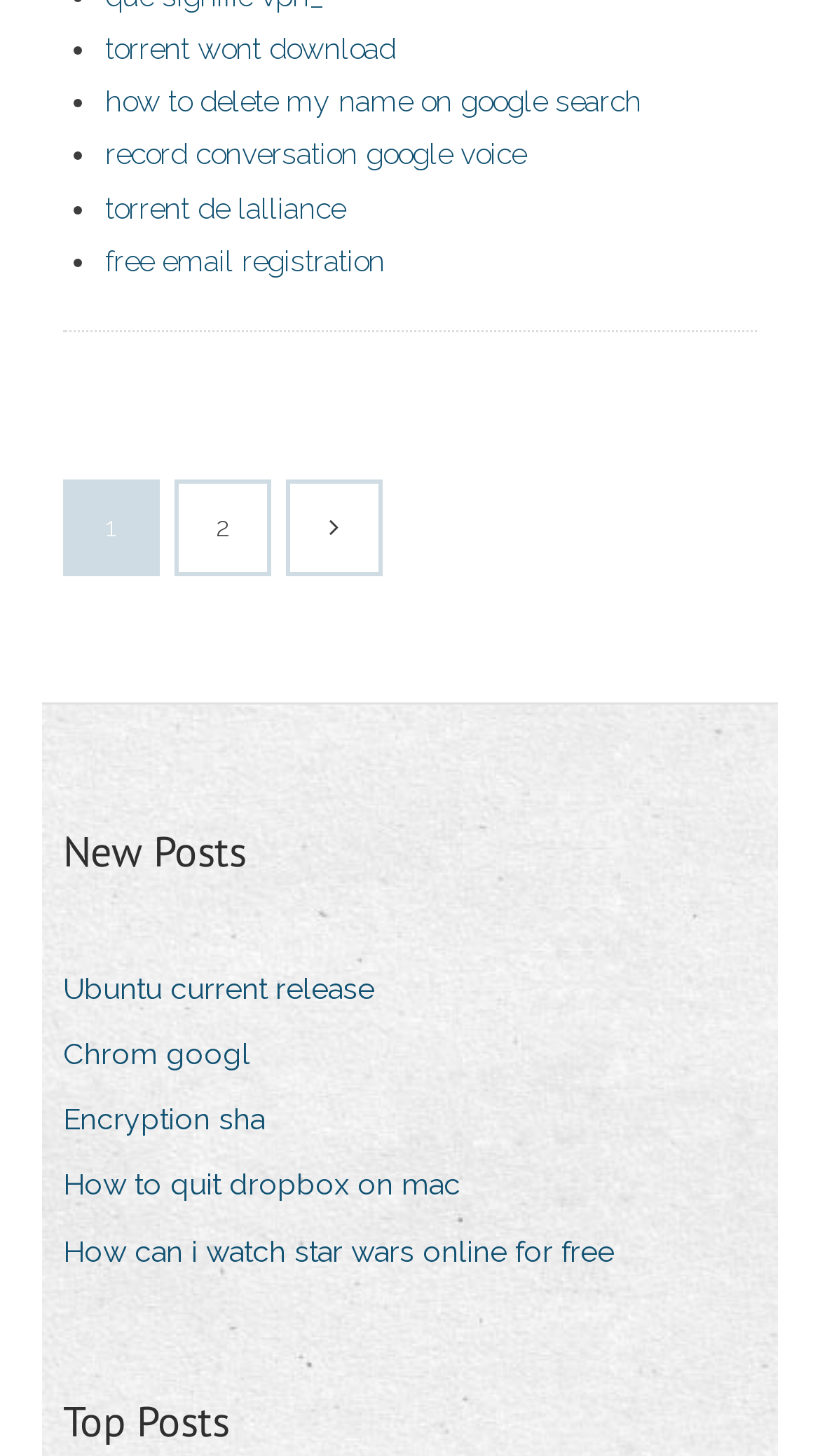Can you look at the image and give a comprehensive answer to the question:
What is the category of the posts below 'New Posts'?

The category of the posts below 'New Posts' includes topics such as Ubuntu, Chrom, Encryption, and more, which are links located under the complementary element with a bounding box of [0.077, 0.563, 0.923, 0.882].